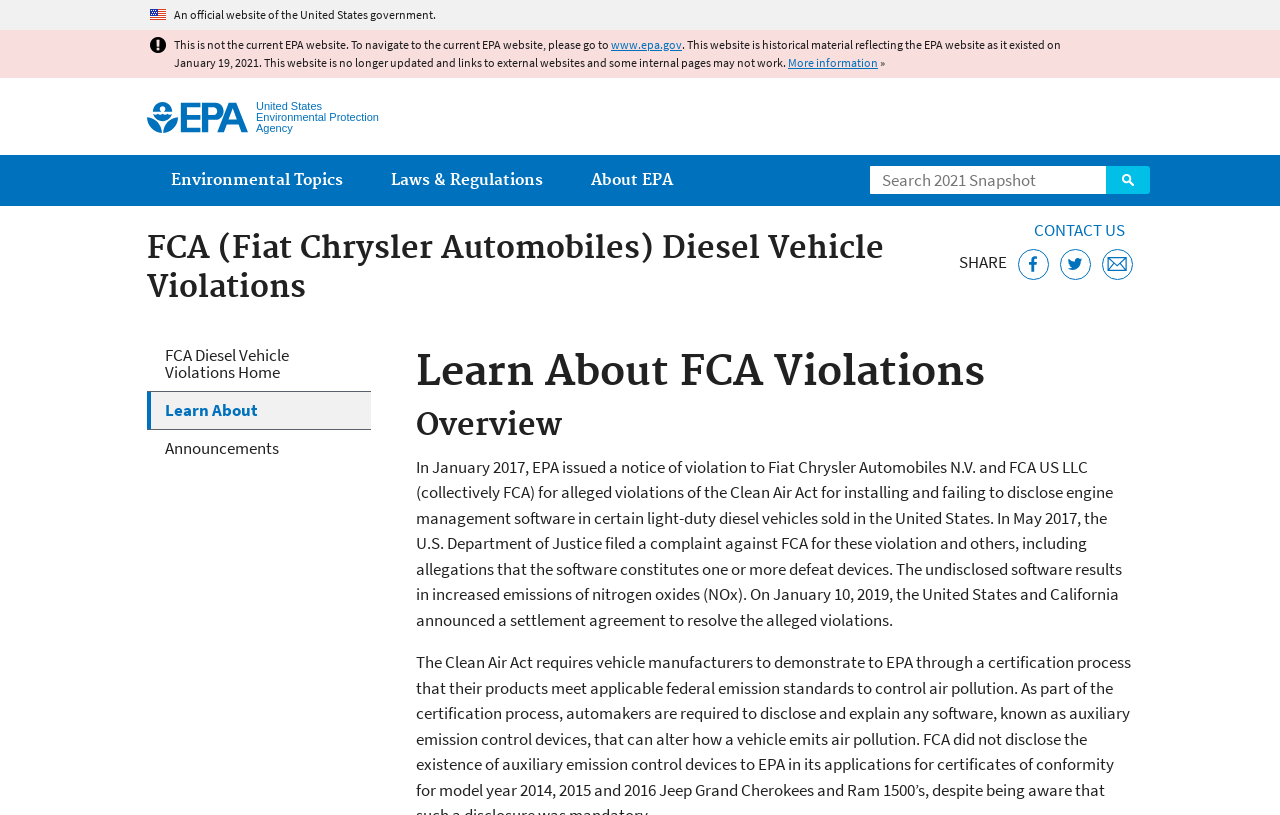Find the bounding box of the UI element described as: "name="s" placeholder="Search..."". The bounding box coordinates should be given as four float values between 0 and 1, i.e., [left, top, right, bottom].

None